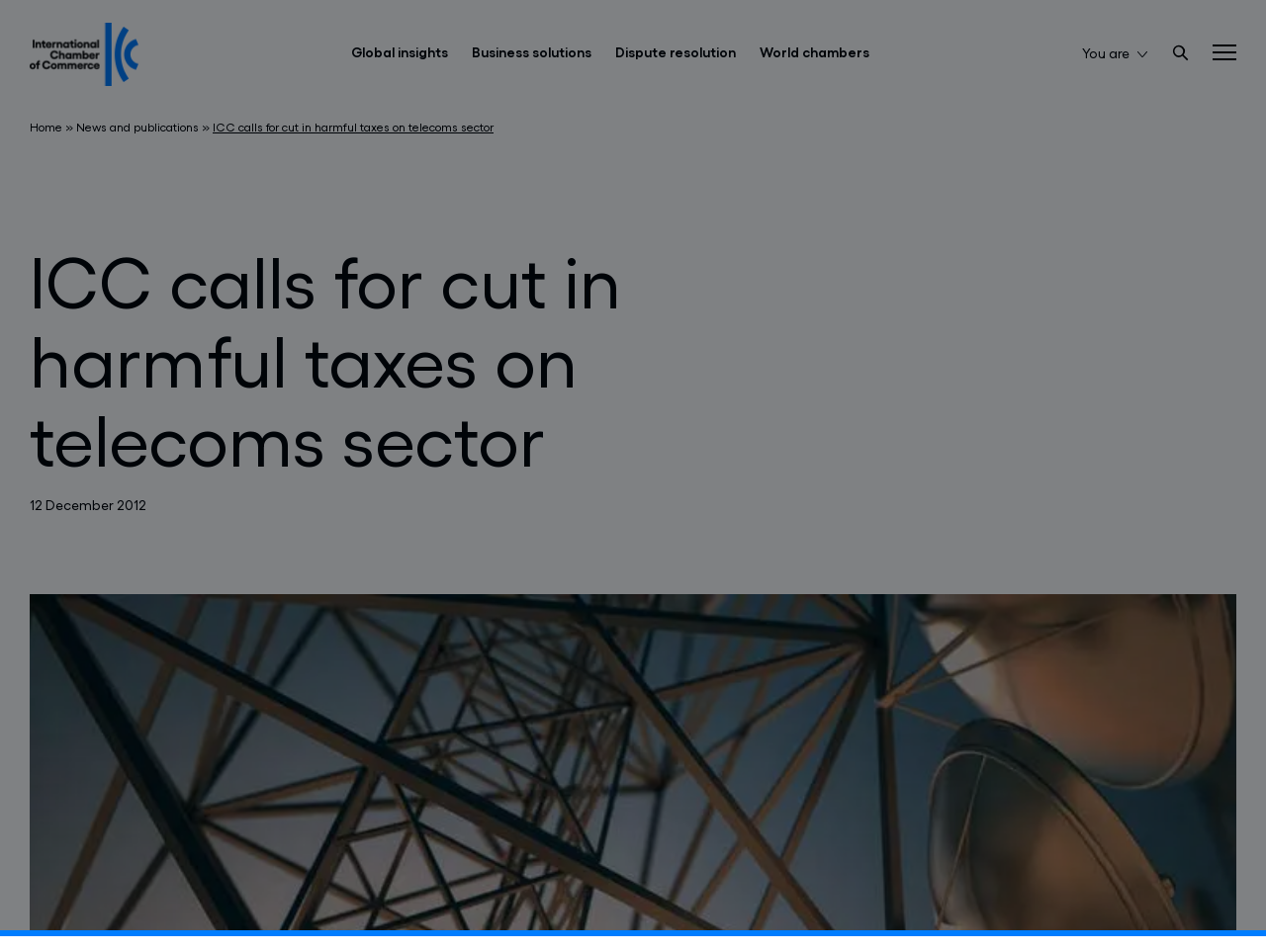Craft a detailed narrative of the webpage's structure and content.

The webpage appears to be a news article or publication from the International Chamber of Commerce (ICC). At the top of the page, there is a banner with the ICC logo and a navigation menu with multiple "Toggle menu" buttons. On the right side of the banner, there is a link to the ICC homepage and a search bar.

Below the banner, there is a horizontal navigation menu with links to "Home", "News and publications", and other sections. The main content of the page is an article titled "ICC calls for cut in harmful taxes on telecoms sector", which is displayed prominently in the center of the page. The article's title is also marked as a heading.

Above the article's title, there is a brief summary or introduction to the article, which is not explicitly stated. The article's publication date, "12 December 2012", is displayed below the title. There are no images on the page. Overall, the layout is organized and easy to navigate, with clear headings and concise text.